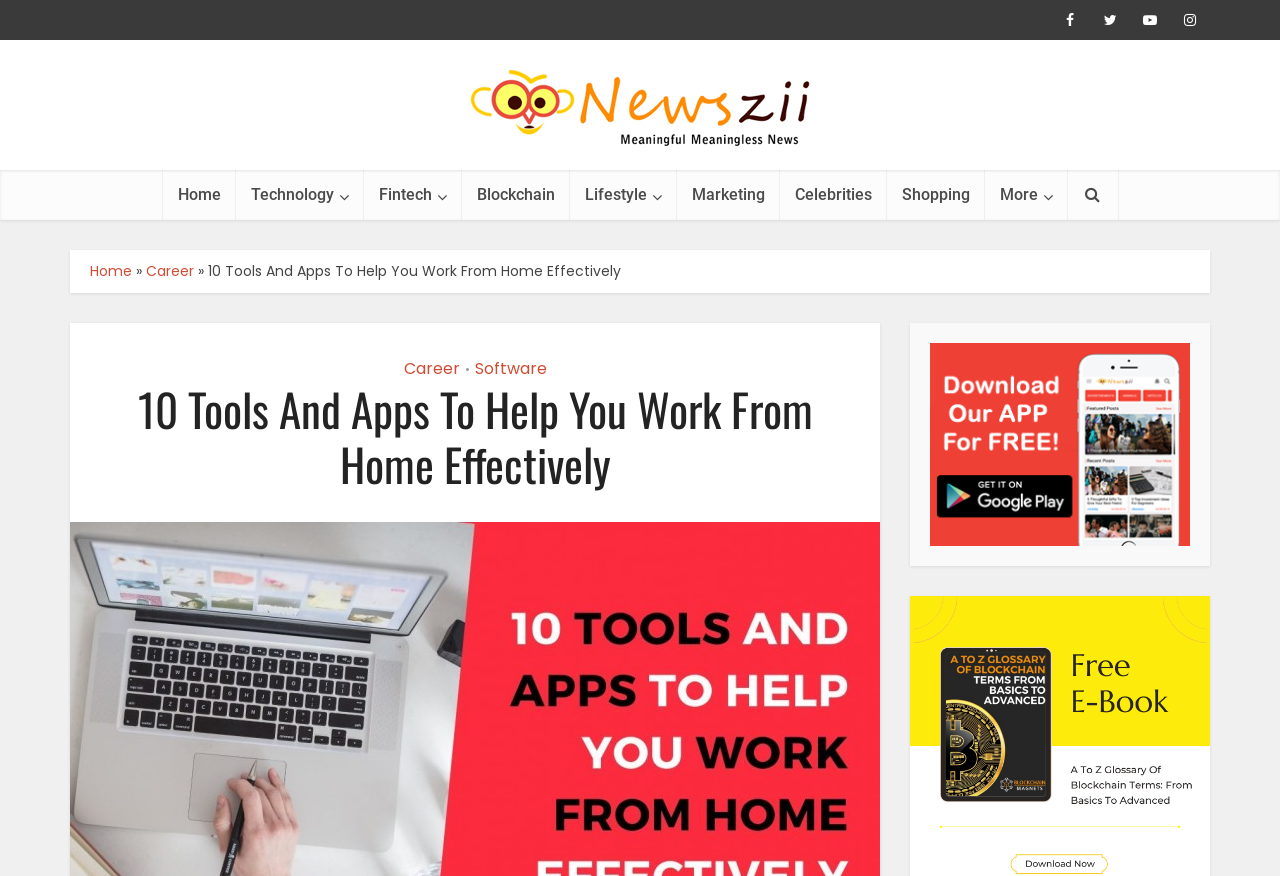Could you highlight the region that needs to be clicked to execute the instruction: "Open the Newszii app Google Pay store"?

[0.727, 0.495, 0.93, 0.518]